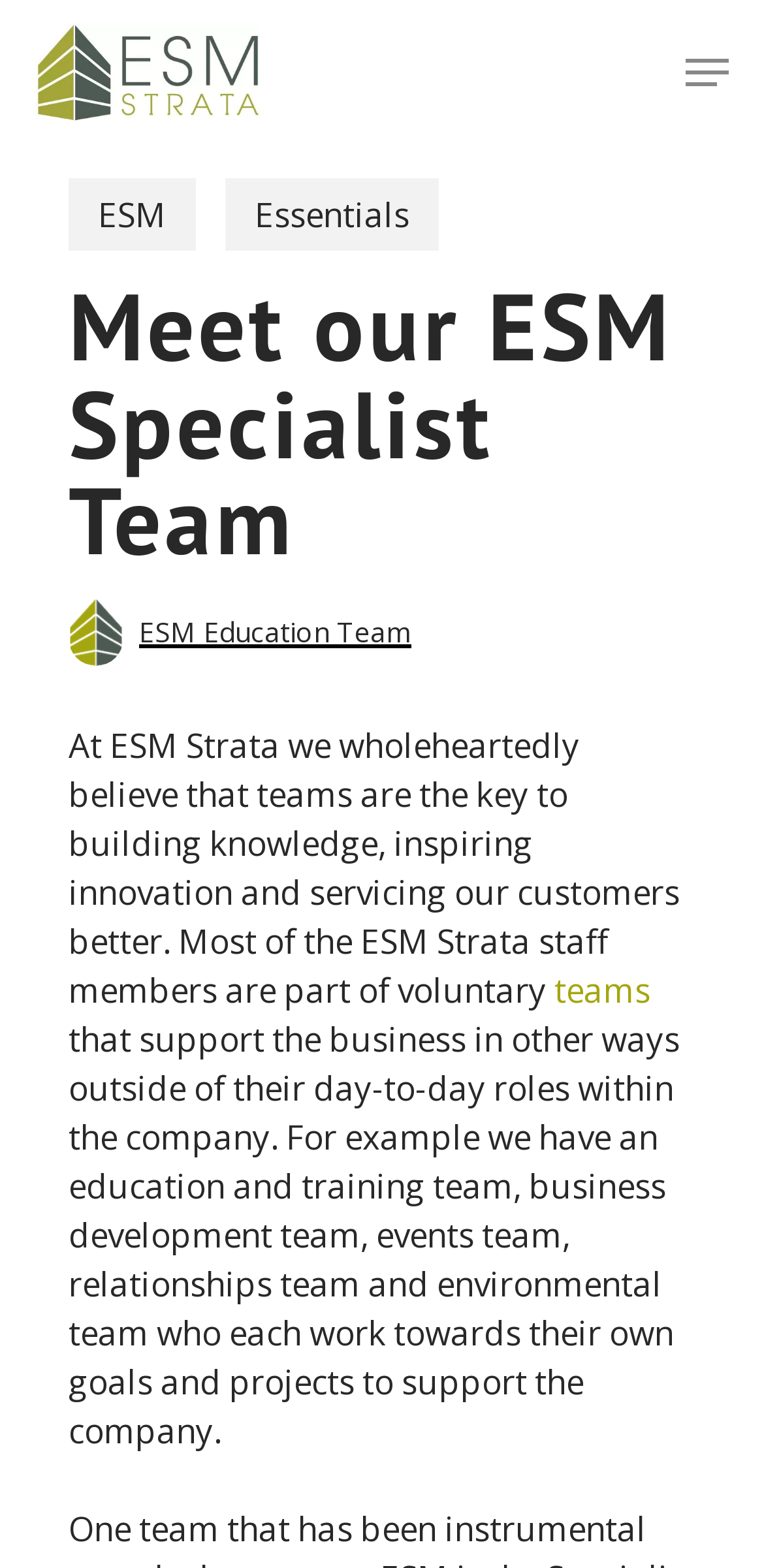Find the bounding box coordinates for the HTML element specified by: "alt="Exclusive Strata Management"".

[0.046, 0.015, 0.34, 0.077]